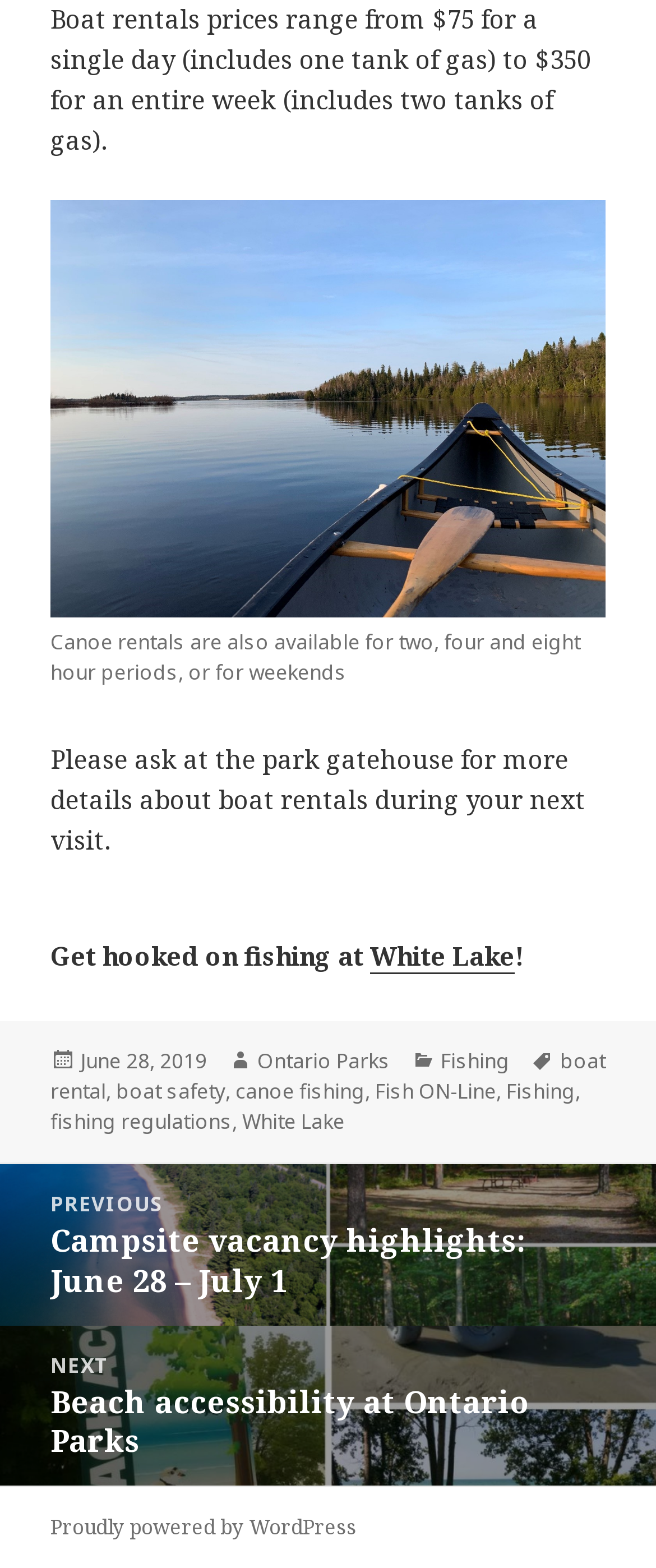Please find the bounding box coordinates of the clickable region needed to complete the following instruction: "Click on the link to learn more about White Lake". The bounding box coordinates must consist of four float numbers between 0 and 1, i.e., [left, top, right, bottom].

[0.564, 0.598, 0.785, 0.621]